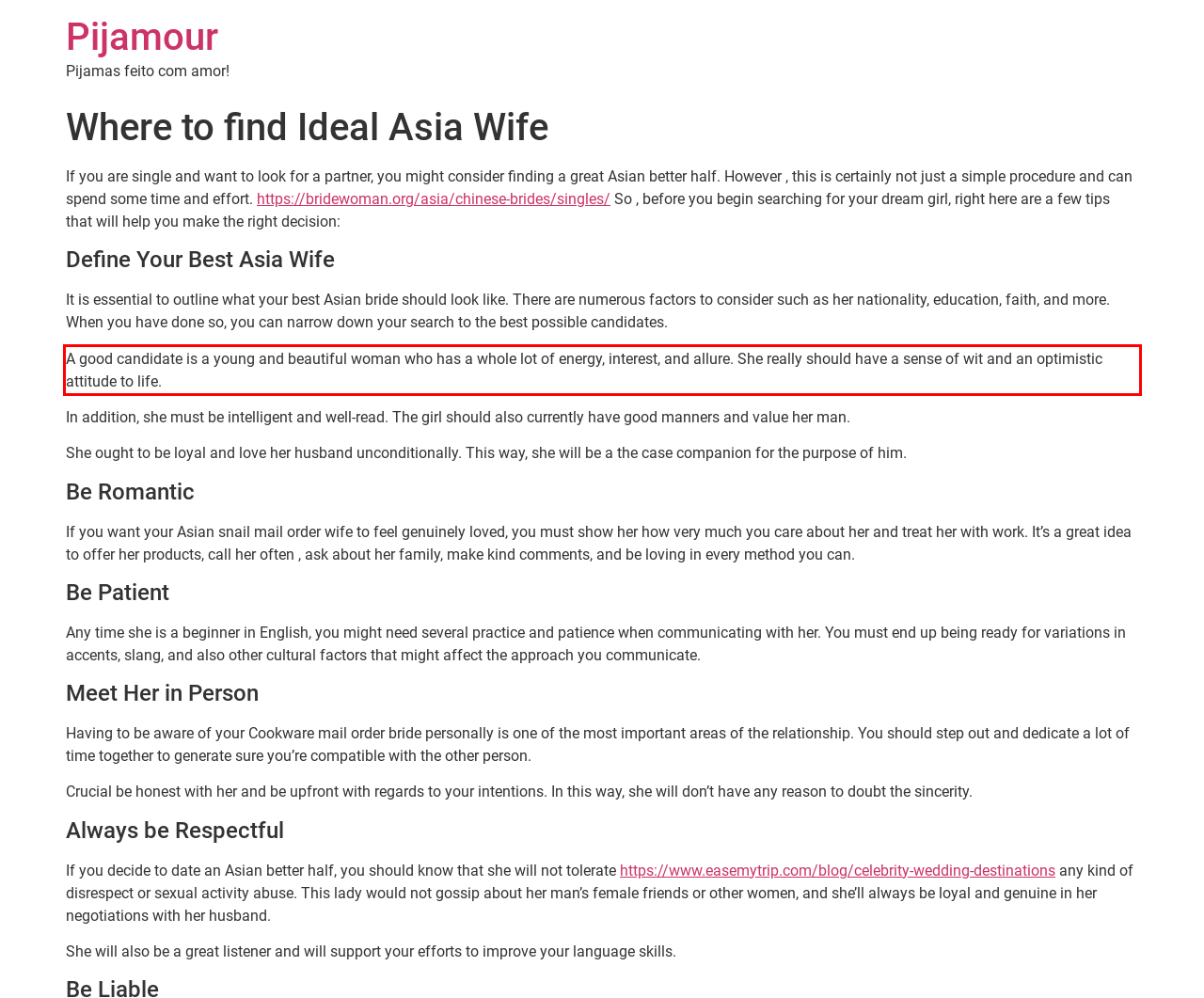Within the screenshot of a webpage, identify the red bounding box and perform OCR to capture the text content it contains.

A good candidate is a young and beautiful woman who has a whole lot of energy, interest, and allure. She really should have a sense of wit and an optimistic attitude to life.